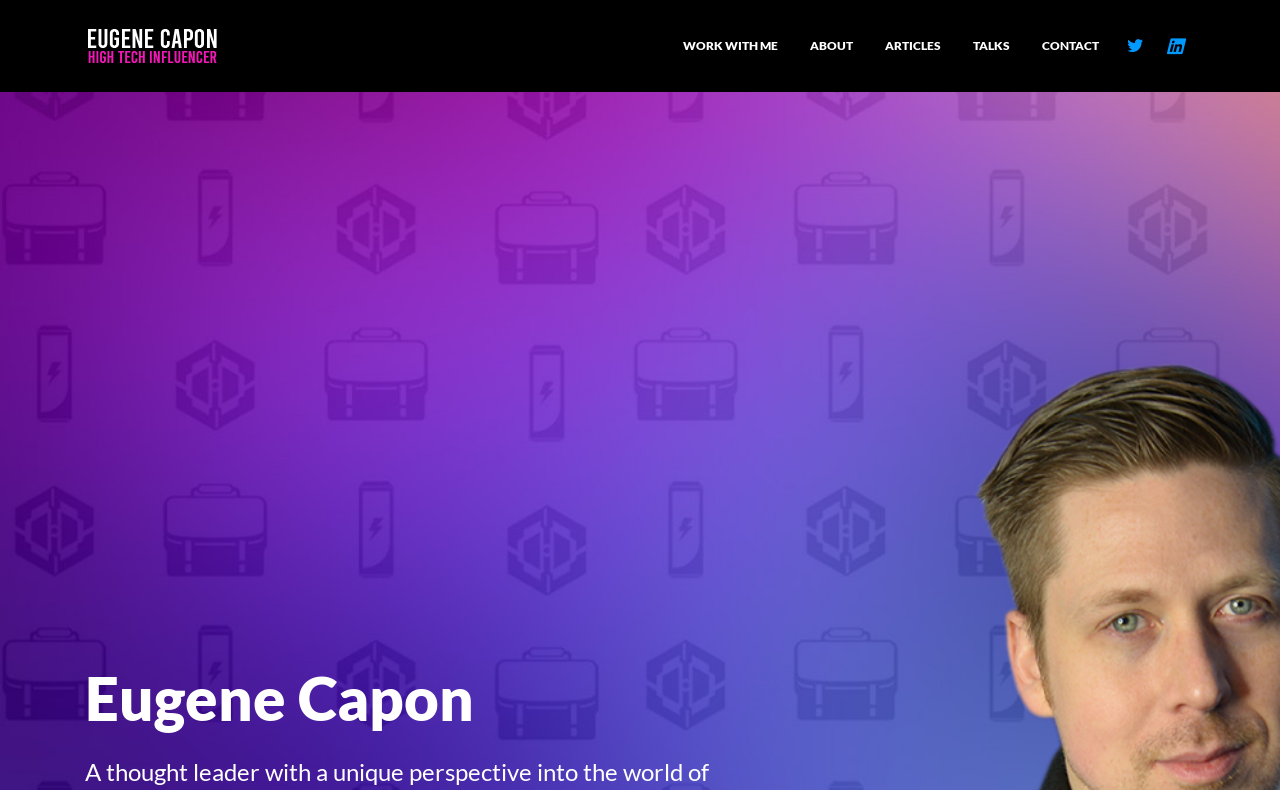Elaborate on the information and visuals displayed on the webpage.

The webpage is about Eugene Capon, a high tech influencer, public speaker, and social media influencer. At the top left of the page, there is a link and an image with the same title "Eugene Capon, High Tech Influencer". 

Below the title, there are five links in a row, starting from the left: "WORK WITH ME", "ABOUT", "ARTICLES", "TALKS", and "CONTACT". These links are positioned near the top of the page.

To the right of the links, there are two more links, represented by icons, which are likely social media links.

At the bottom left of the page, there is a large heading that reads "Eugene Capon", taking up a significant portion of the page.